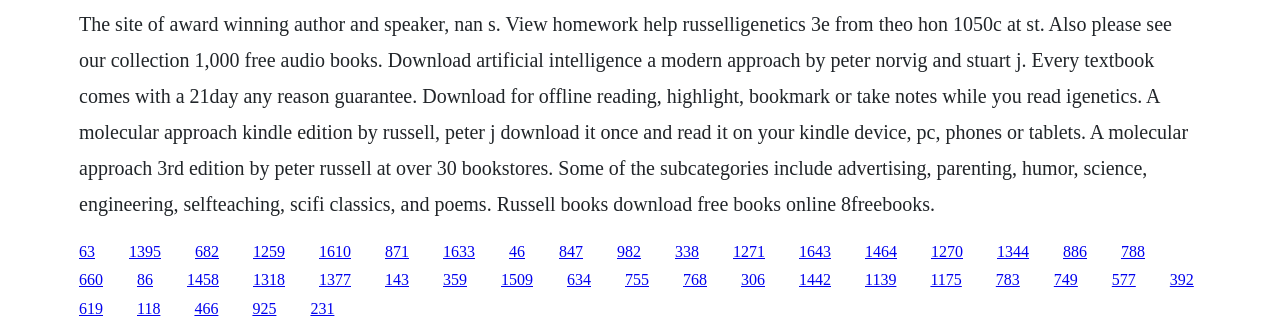Answer this question using a single word or a brief phrase:
What is the name of the book mentioned with a 21-day guarantee?

Igenetics